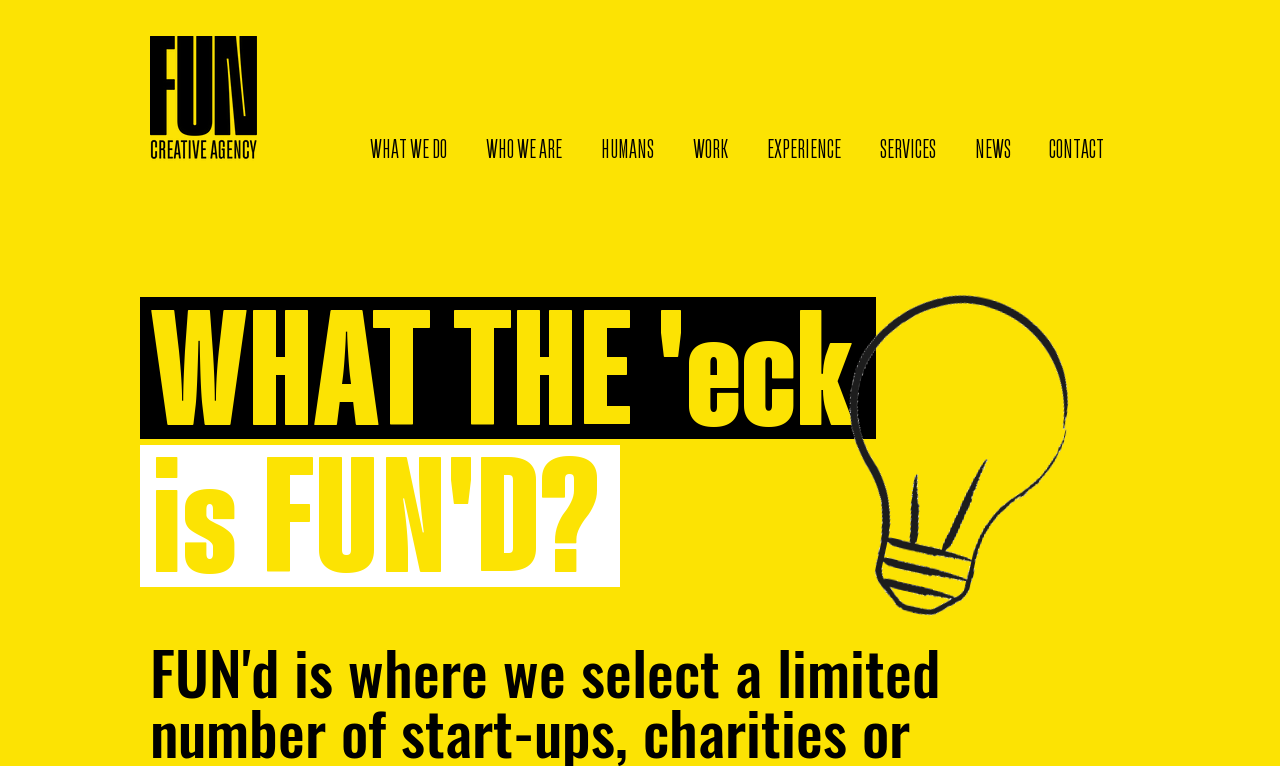Provide the bounding box coordinates of the HTML element described by the text: "WHO WE ARE".

[0.364, 0.158, 0.454, 0.223]